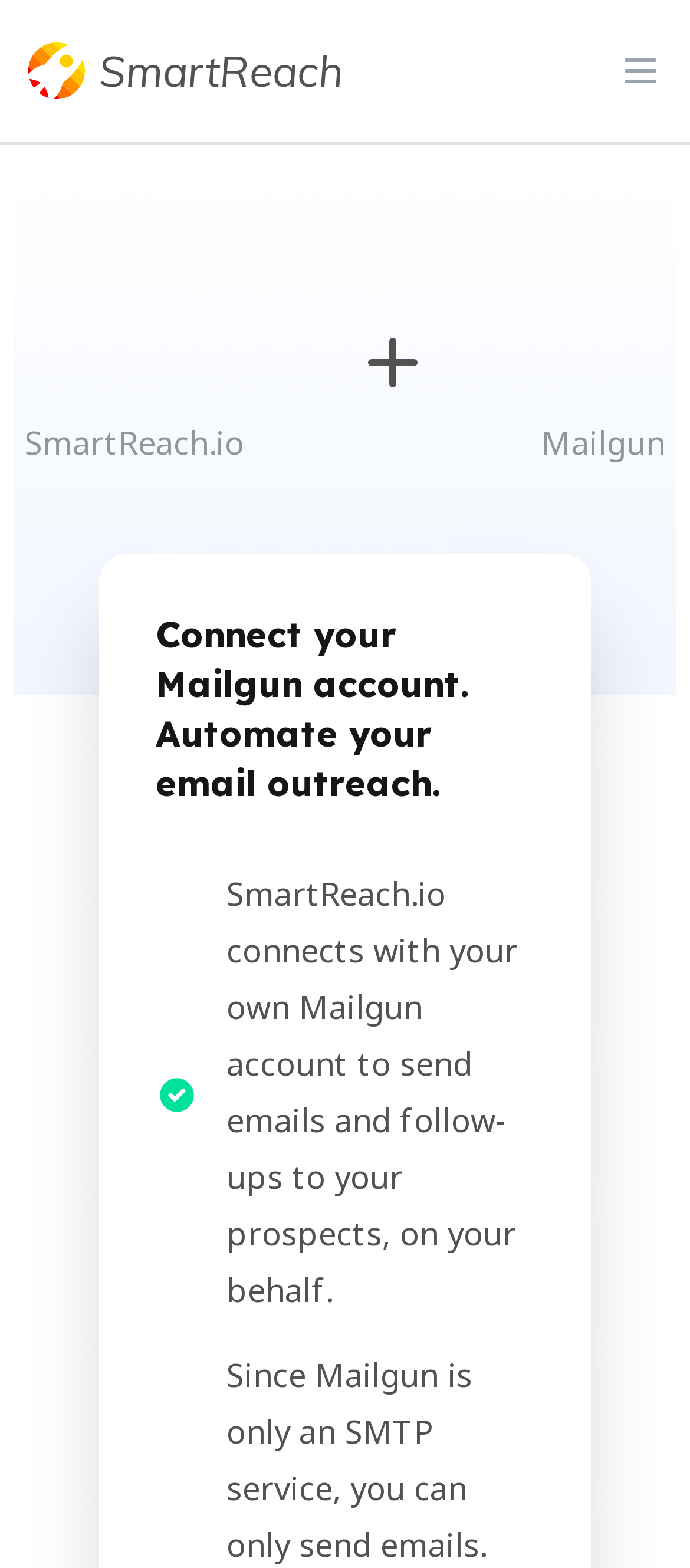Determine the main heading text of the webpage.

Connect your Mailgun account. Automate your email outreach.